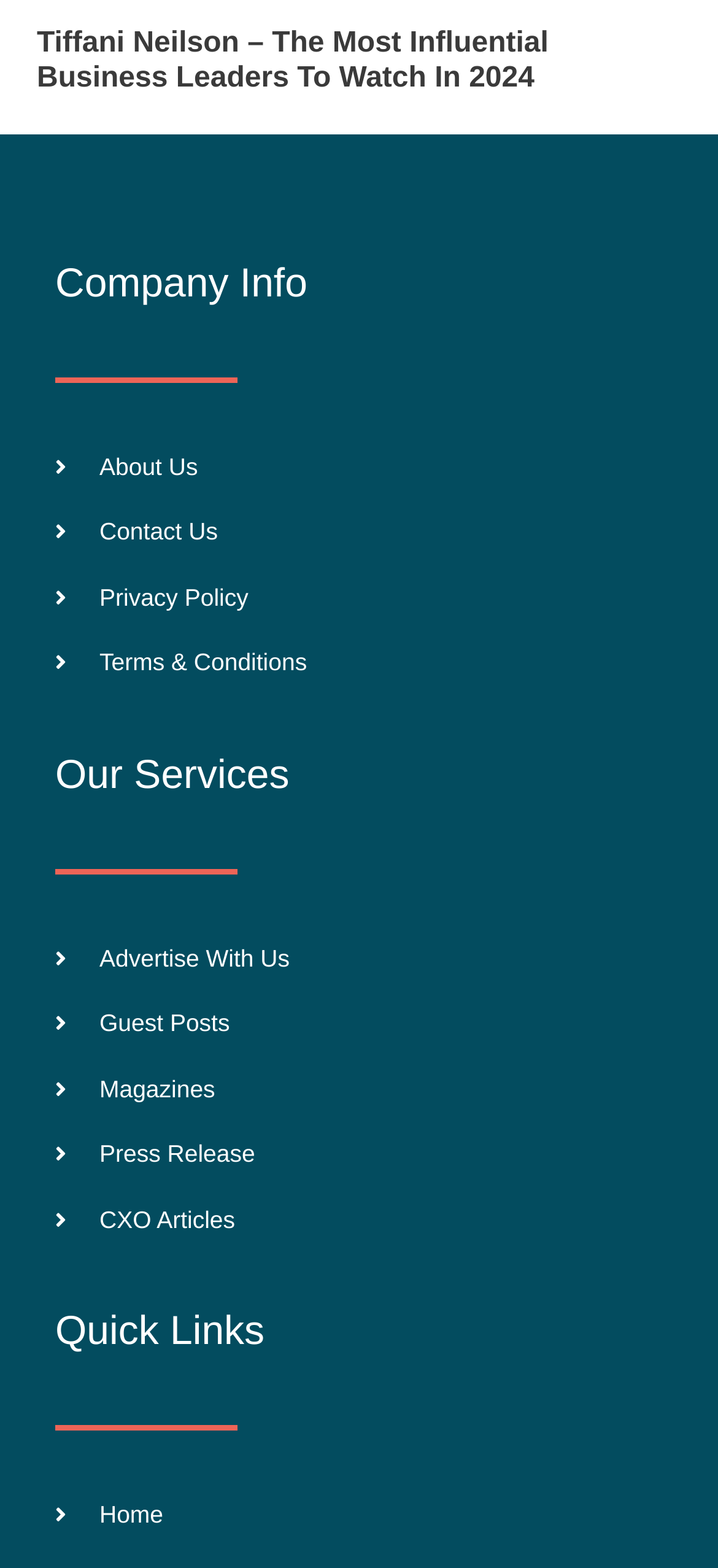How many main sections are available on this webpage?
Refer to the image and provide a concise answer in one word or phrase.

4